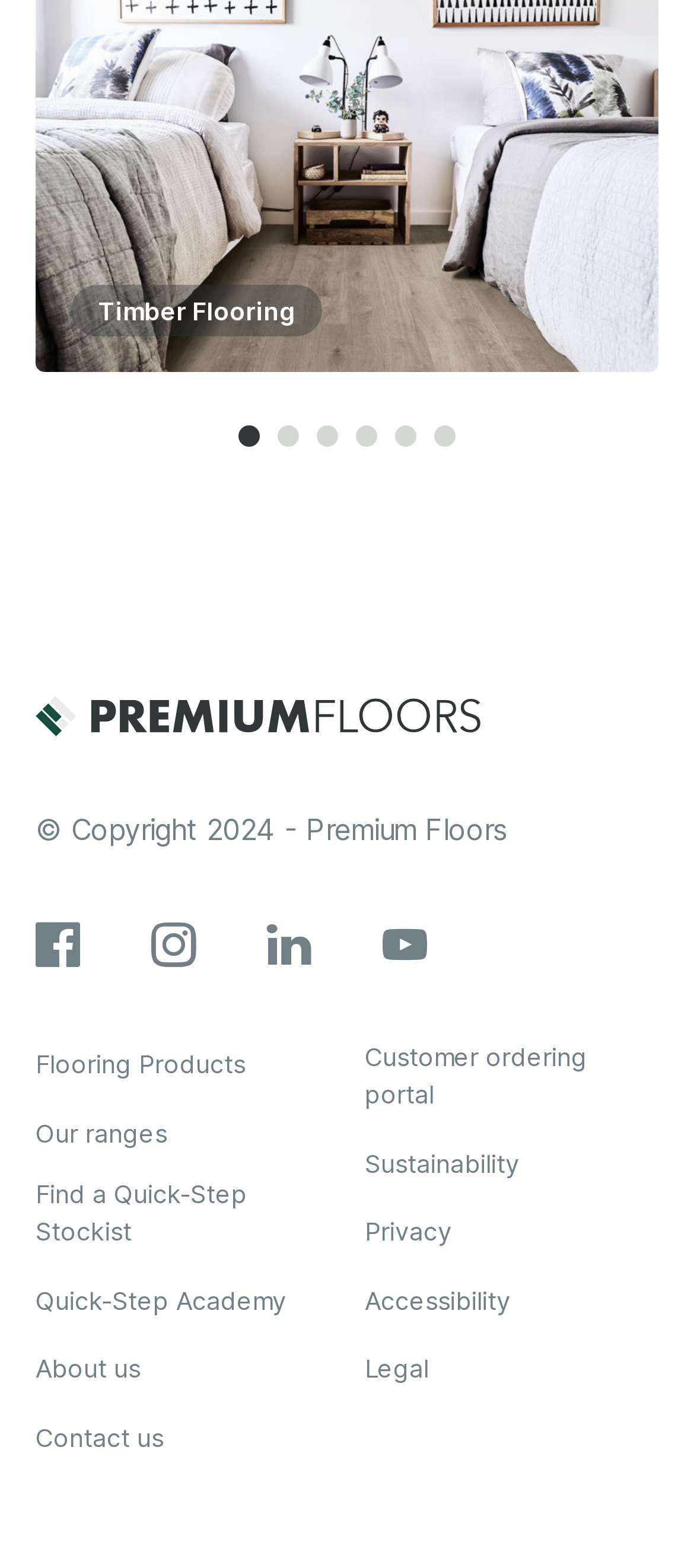Determine the bounding box coordinates for the clickable element required to fulfill the instruction: "Access the Customer ordering portal". Provide the coordinates as four float numbers between 0 and 1, i.e., [left, top, right, bottom].

[0.526, 0.662, 0.949, 0.71]